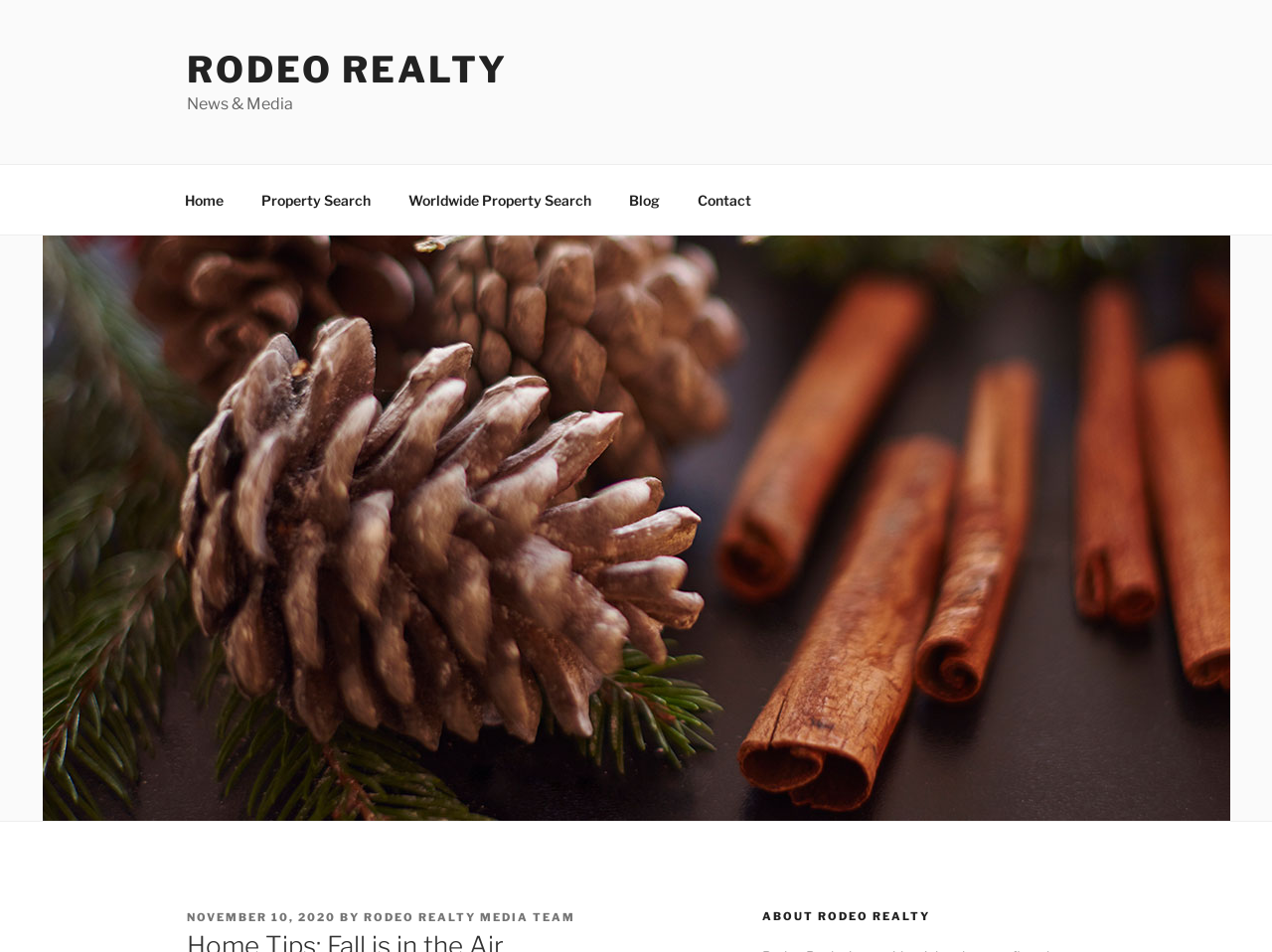Detail the features and information presented on the webpage.

The webpage is about Rodeo Realty, with a focus on home tips and news. At the top left, there is a link to the Rodeo Realty homepage, accompanied by a static text "News & Media" to its right. Below this, a top menu navigation bar spans across the page, featuring links to "Home", "Property Search", "Worldwide Property Search", "Blog", and "Contact".

On the lower half of the page, there is a section with a posted date "NOVEMBER 10, 2020" and a timestamp, followed by the author "RODEO REALTY MEDIA TEAM". Above this section, there is a heading "ABOUT RODEO REALTY". The meta description suggests that the content of the page may be related to preparing for the festive season, with topics such as shopping for duvet blankets, sweaters, and candles to create a cozy environment.